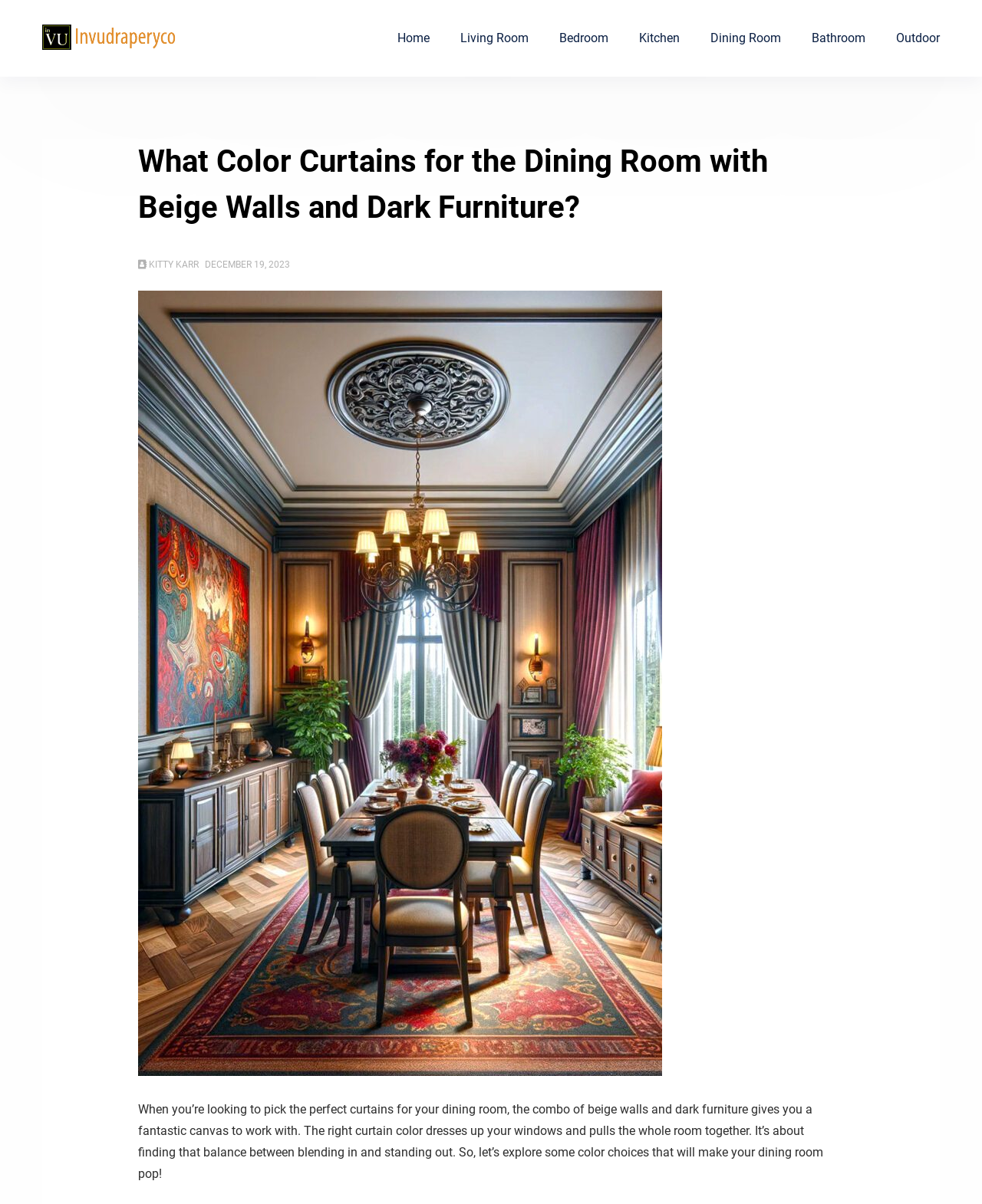Give a short answer to this question using one word or a phrase:
What is the color of the walls in the dining room?

Beige